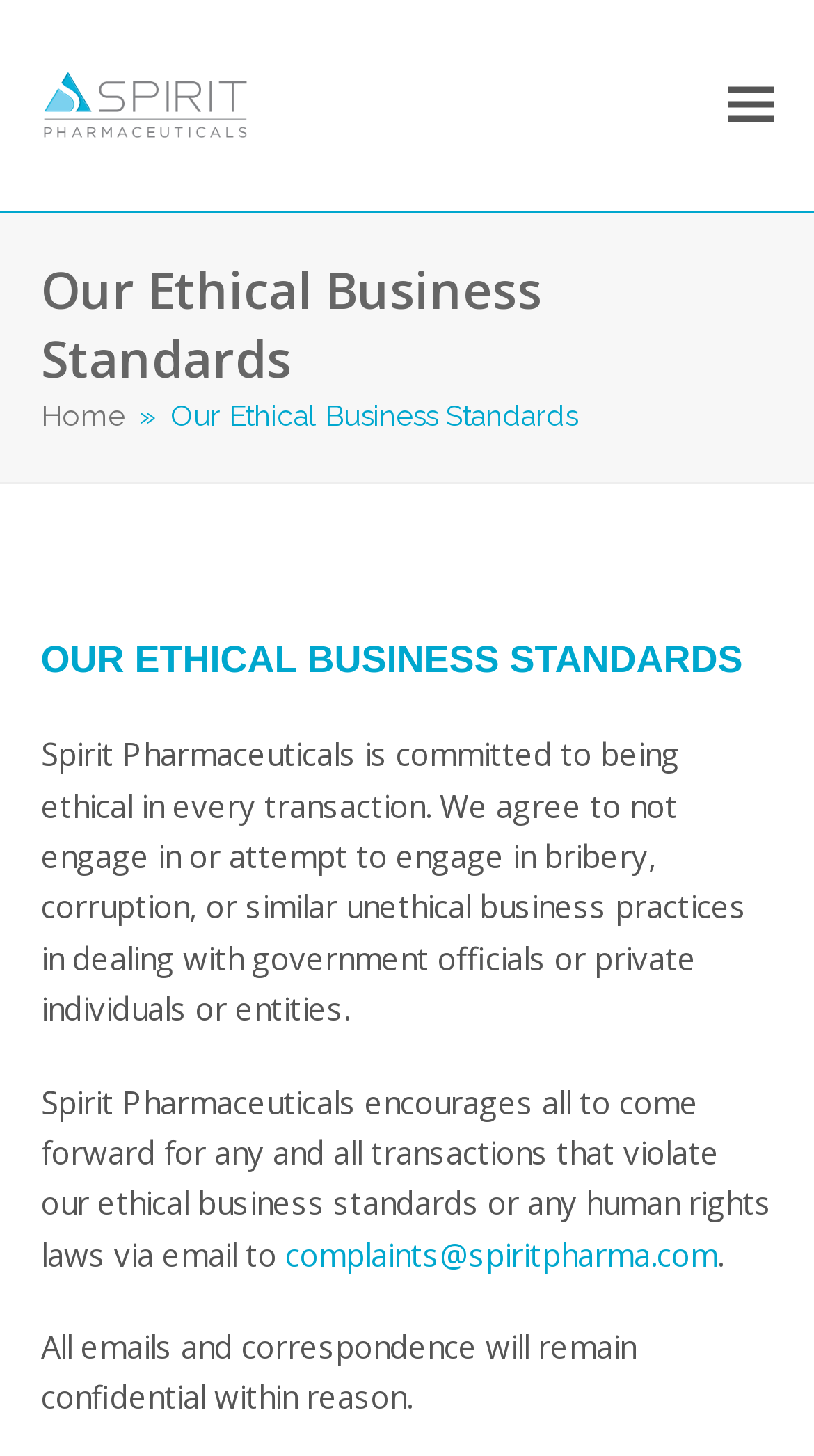What is the name of the company?
Can you give a detailed and elaborate answer to the question?

The name of the company can be found in the top-left corner of the webpage, where it is written as 'Spirit Pharmaceuticals' in a link format.